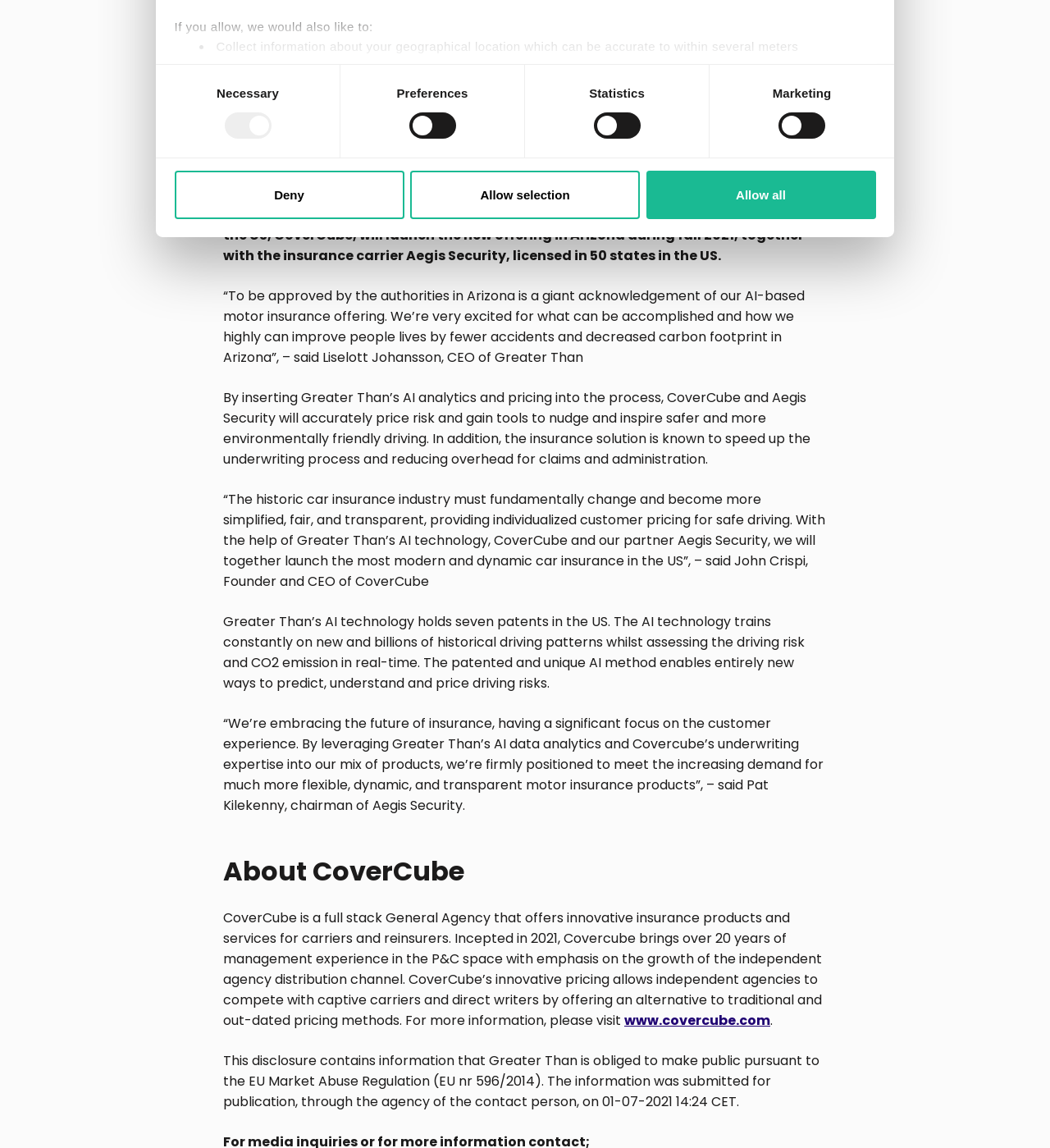From the webpage screenshot, predict the bounding box coordinates (top-left x, top-left y, bottom-right x, bottom-right y) for the UI element described here: details section

[0.667, 0.068, 0.755, 0.081]